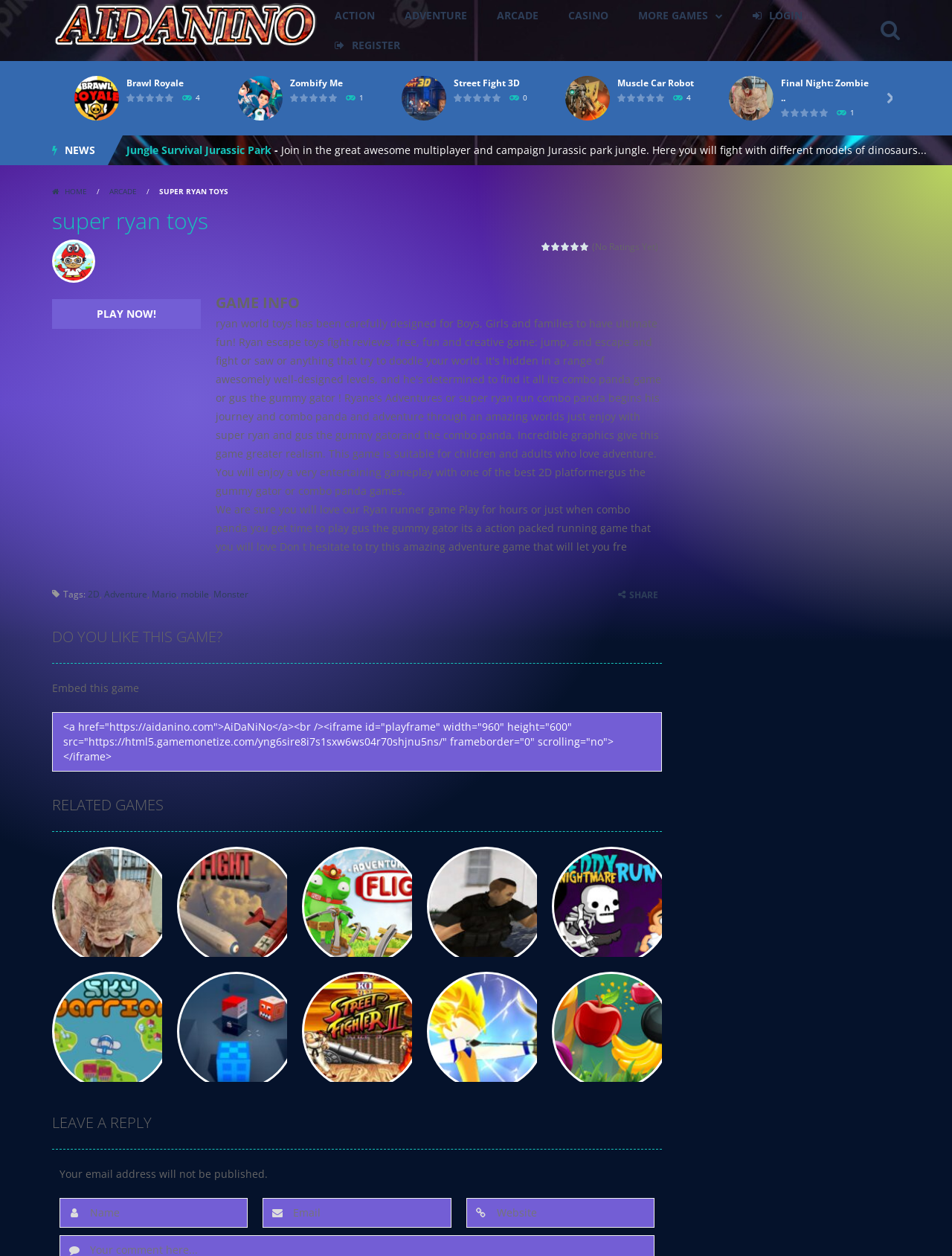Using the description "Ladybug & Cat Noir Maker", predict the bounding box of the relevant HTML element.

[0.133, 0.232, 0.276, 0.243]